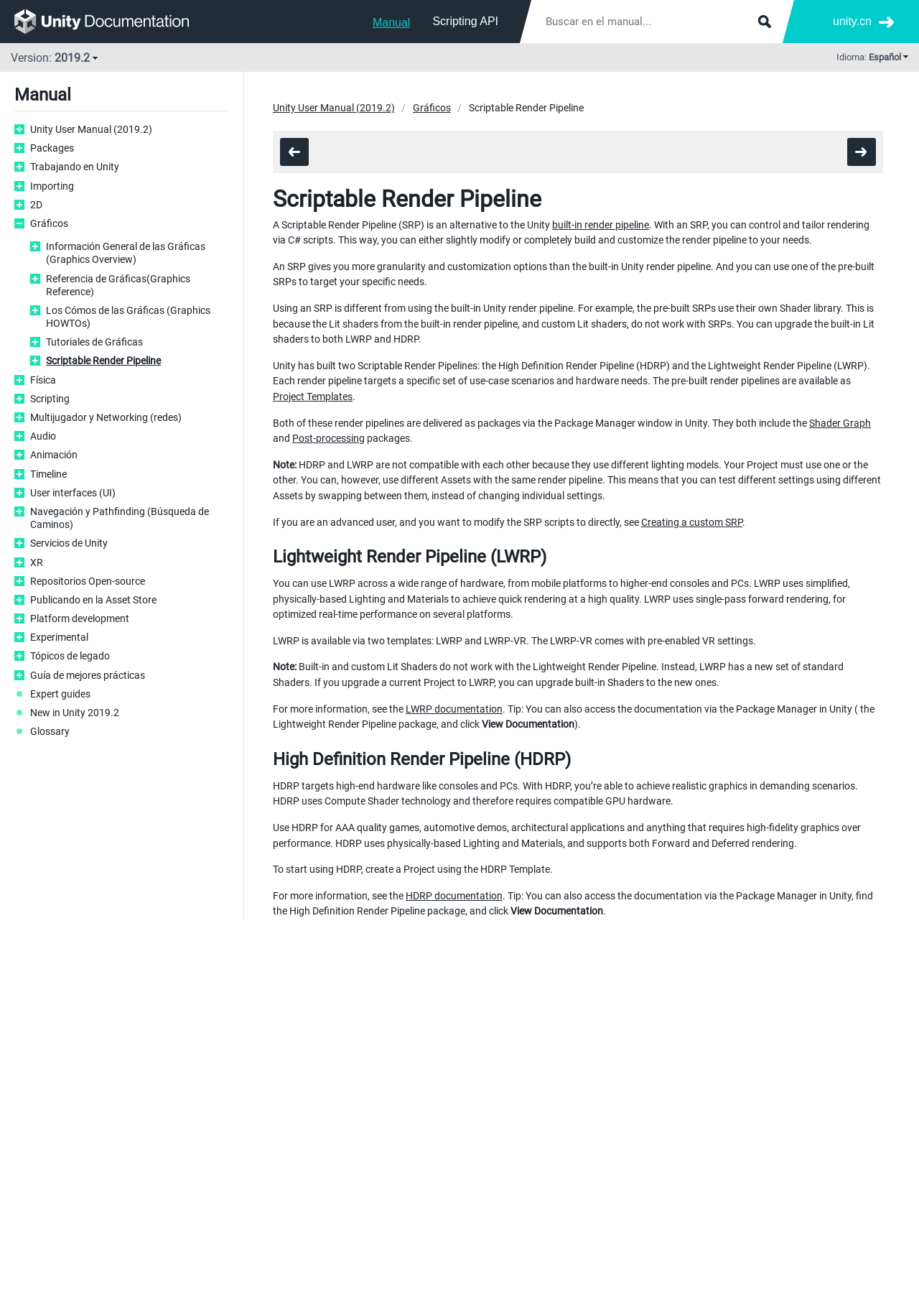Please find the bounding box for the UI element described by: "built-in render pipeline".

[0.601, 0.166, 0.706, 0.175]